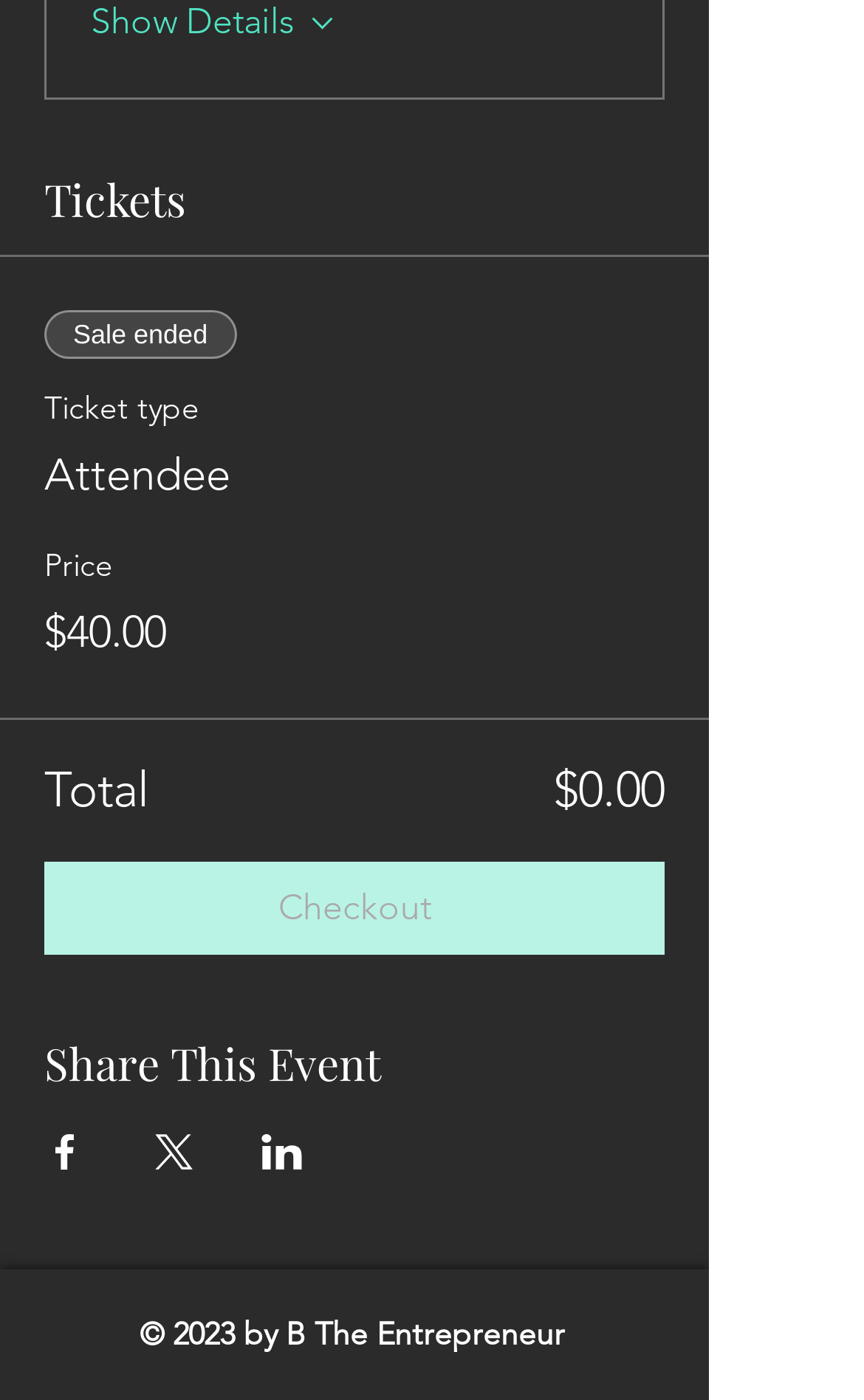Provide a one-word or short-phrase response to the question:
What is the current total?

$0.00